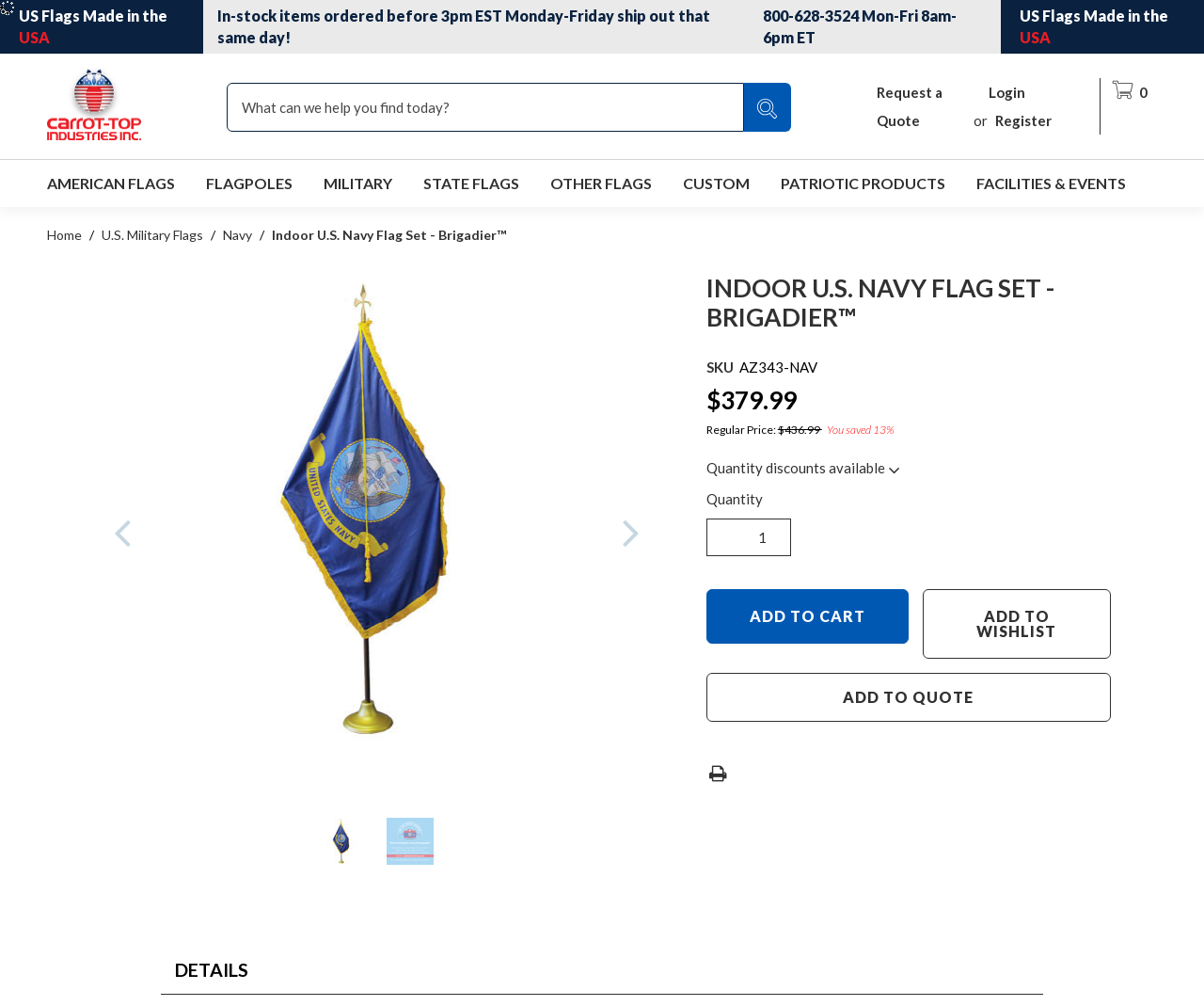What is the discount percentage for the Indoor U.S. Navy Flag Set?
Please provide a comprehensive answer to the question based on the webpage screenshot.

I found the discount percentage by looking at the product information section, where it says 'You saved 13%'.